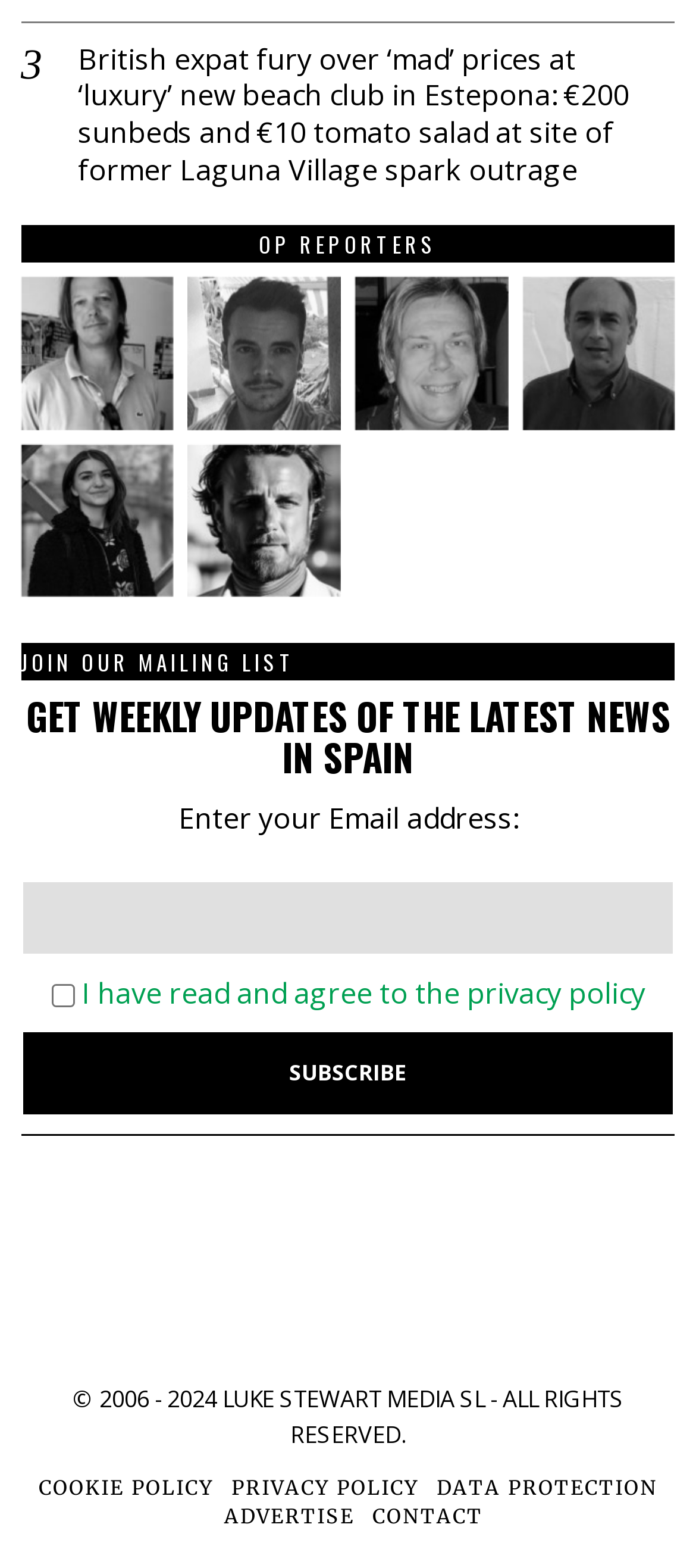Identify the bounding box coordinates of the specific part of the webpage to click to complete this instruction: "Contact us".

[0.535, 0.958, 0.694, 0.977]